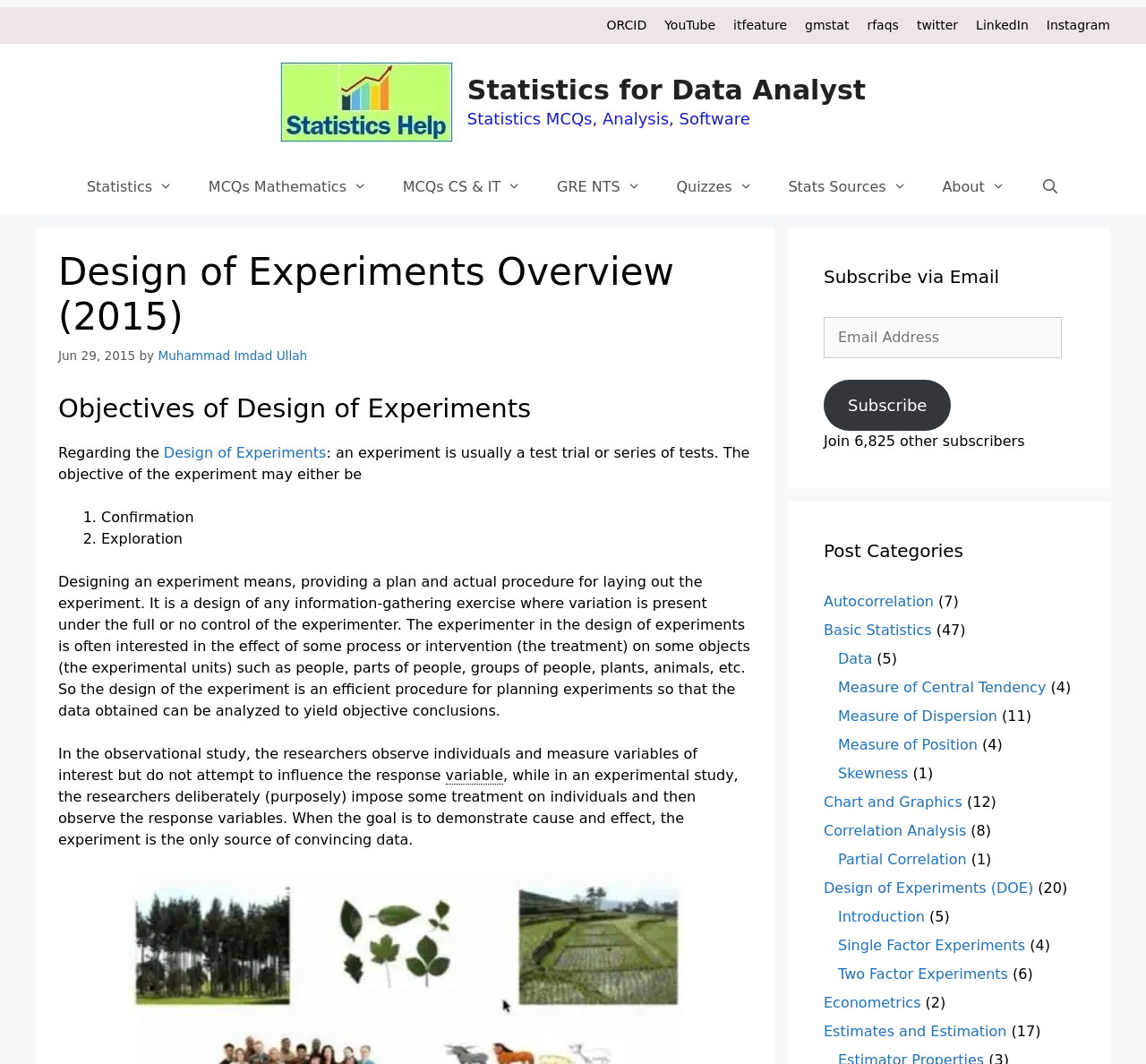Given the description of the UI element: "YouTube", predict the bounding box coordinates in the form of [left, top, right, bottom], with each value being a float between 0 and 1.

[0.58, 0.017, 0.624, 0.03]